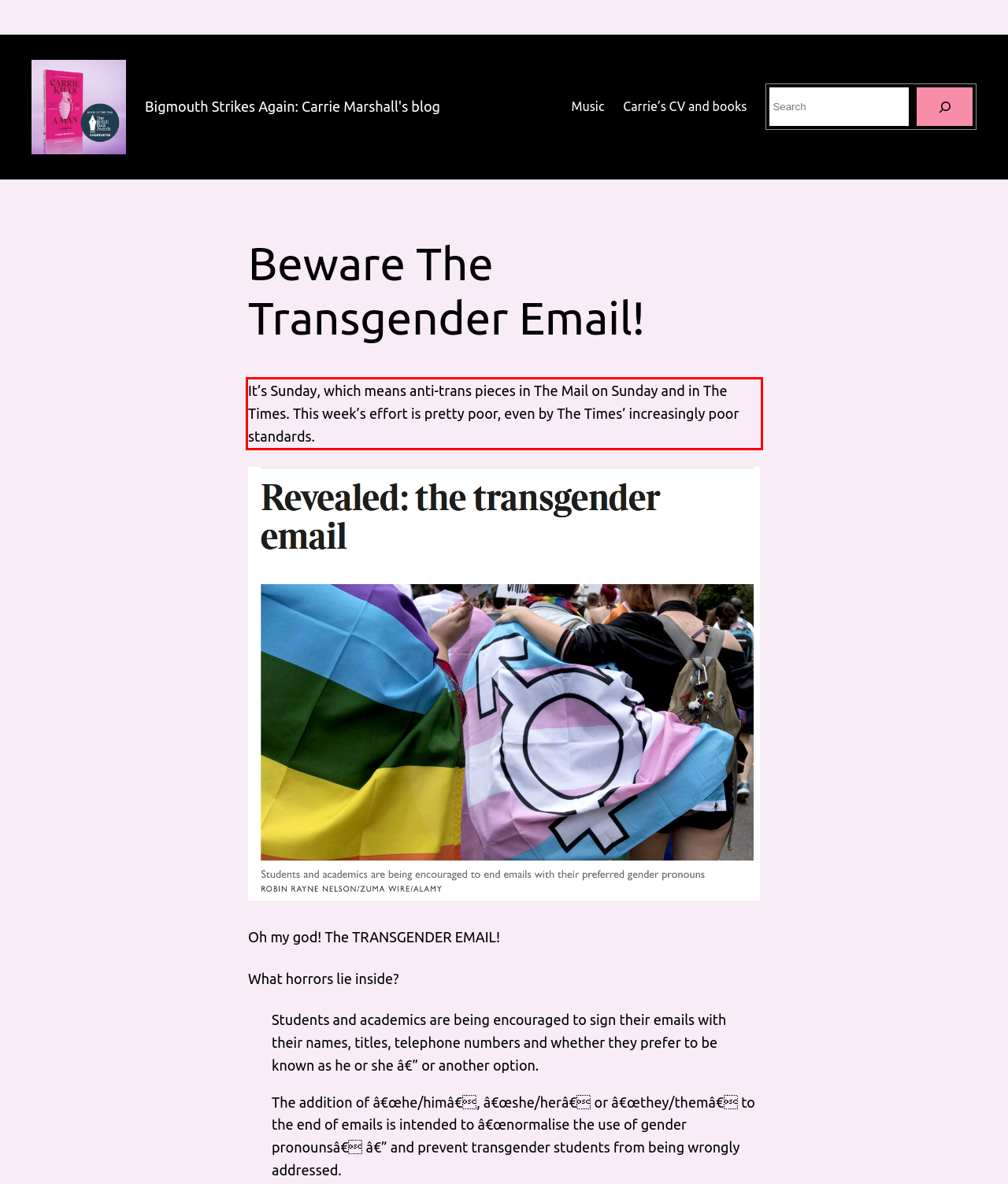Using OCR, extract the text content found within the red bounding box in the given webpage screenshot.

It’s Sunday, which means anti-trans pieces in The Mail on Sunday and in The Times. This week’s effort is pretty poor, even by The Times’ increasingly poor standards.